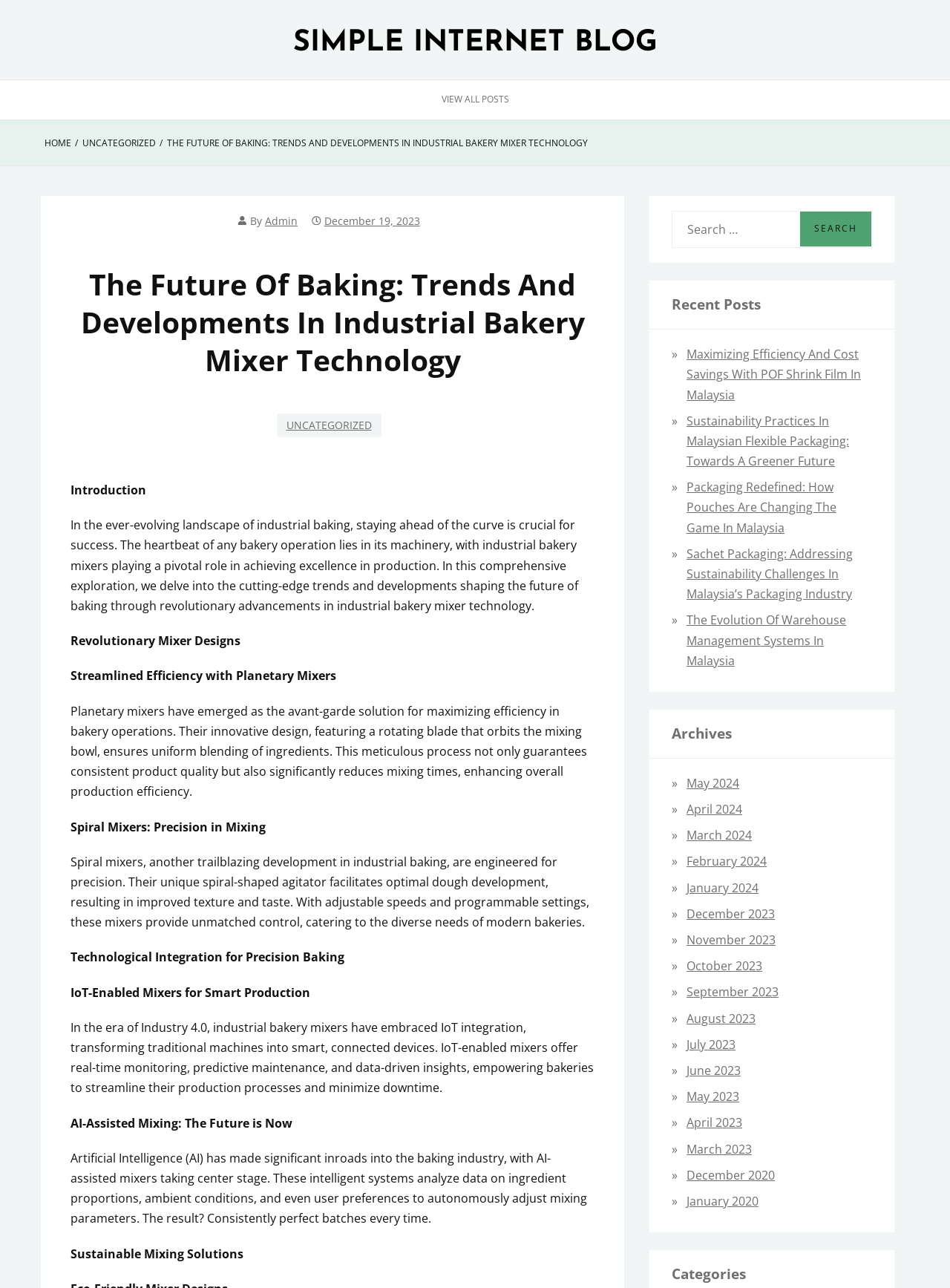What type of mixers are discussed in the webpage?
Answer the question with a single word or phrase, referring to the image.

Planetary and spiral mixers